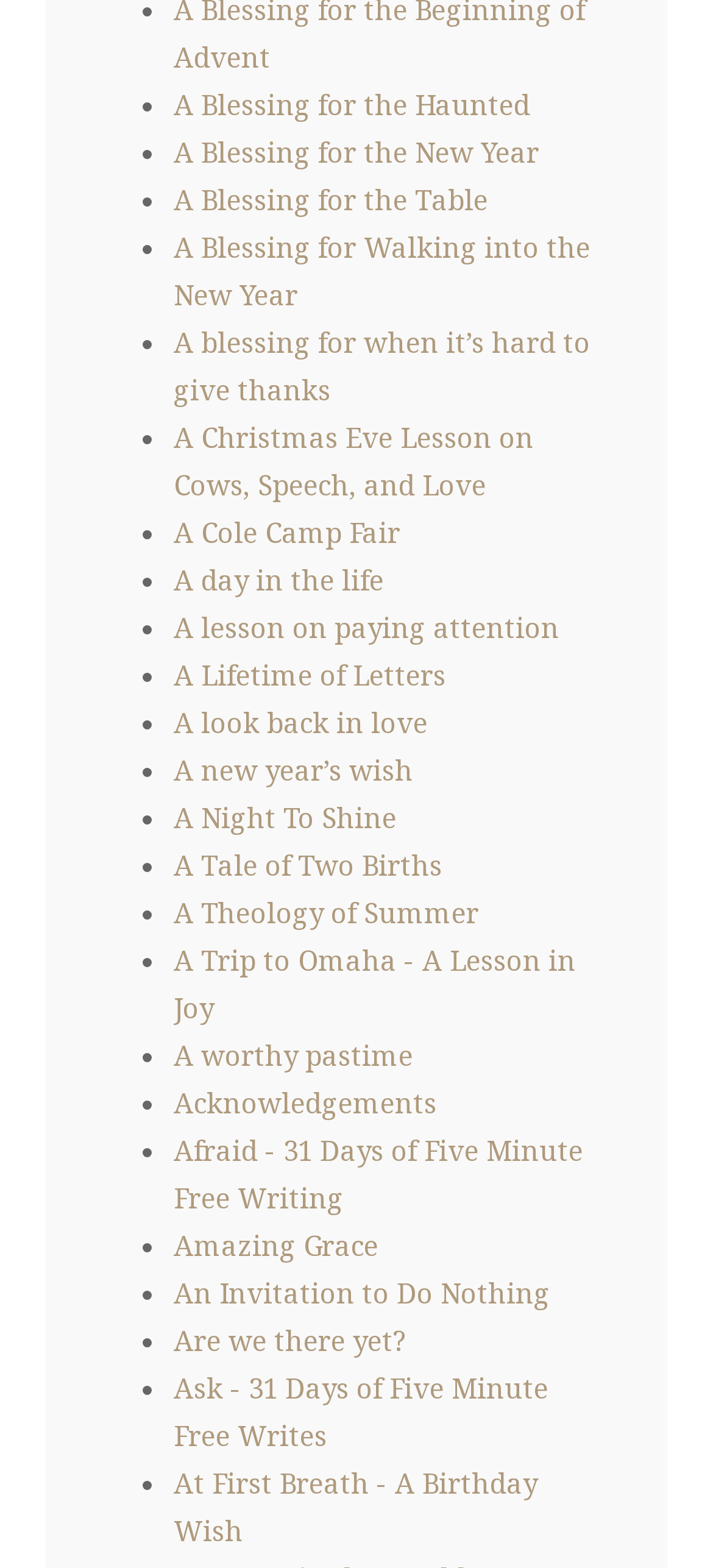Specify the bounding box coordinates of the element's region that should be clicked to achieve the following instruction: "Explore 'A Theology of Summer'". The bounding box coordinates consist of four float numbers between 0 and 1, in the format [left, top, right, bottom].

[0.244, 0.57, 0.672, 0.593]